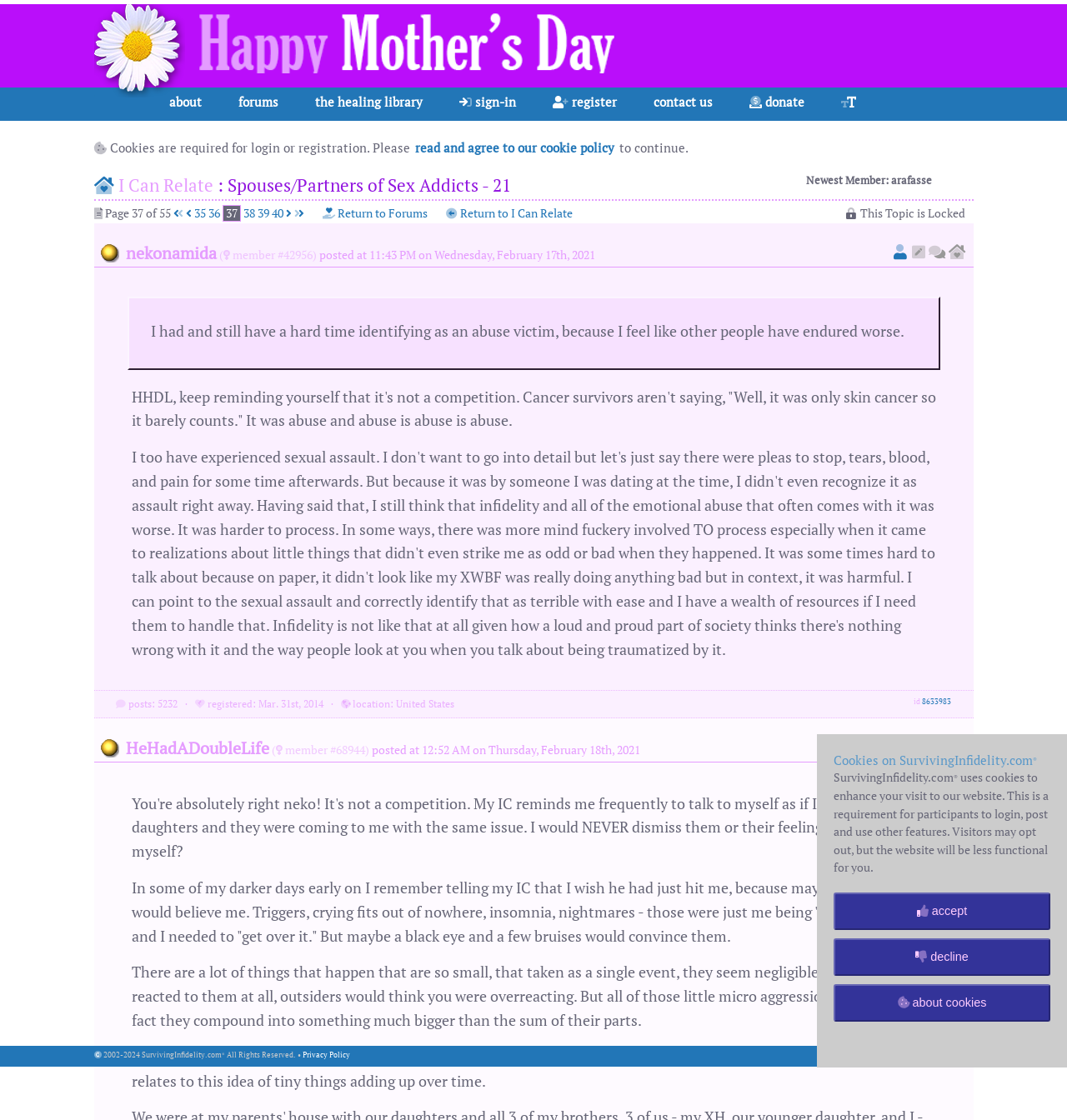Bounding box coordinates are given in the format (top-left x, top-left y, bottom-right x, bottom-right y). All values should be floating point numbers between 0 and 1. Provide the bounding box coordinate for the UI element described as: Privacy Policy

None